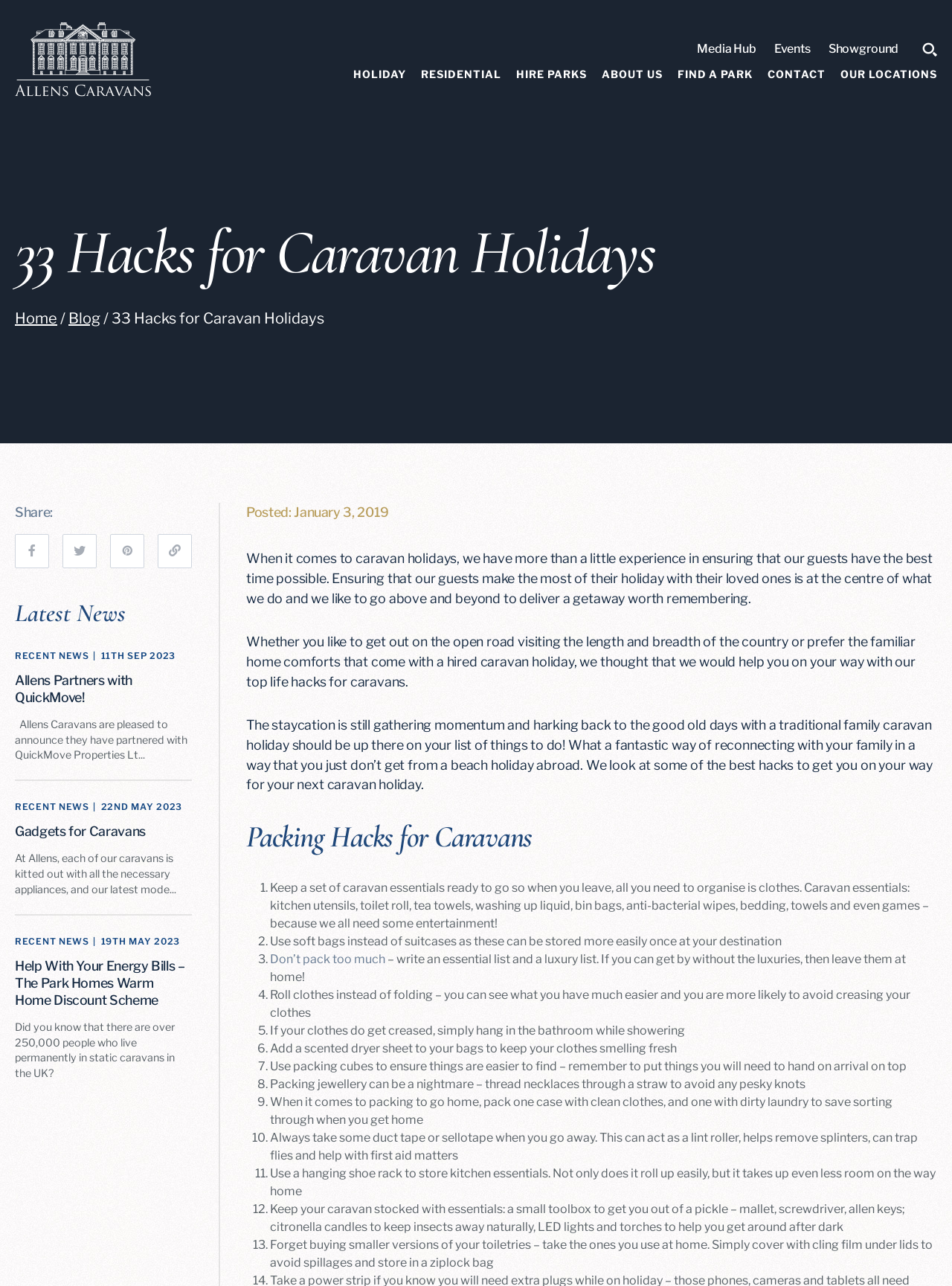Highlight the bounding box coordinates of the element you need to click to perform the following instruction: "Read 'Latest News'."

[0.016, 0.468, 0.202, 0.487]